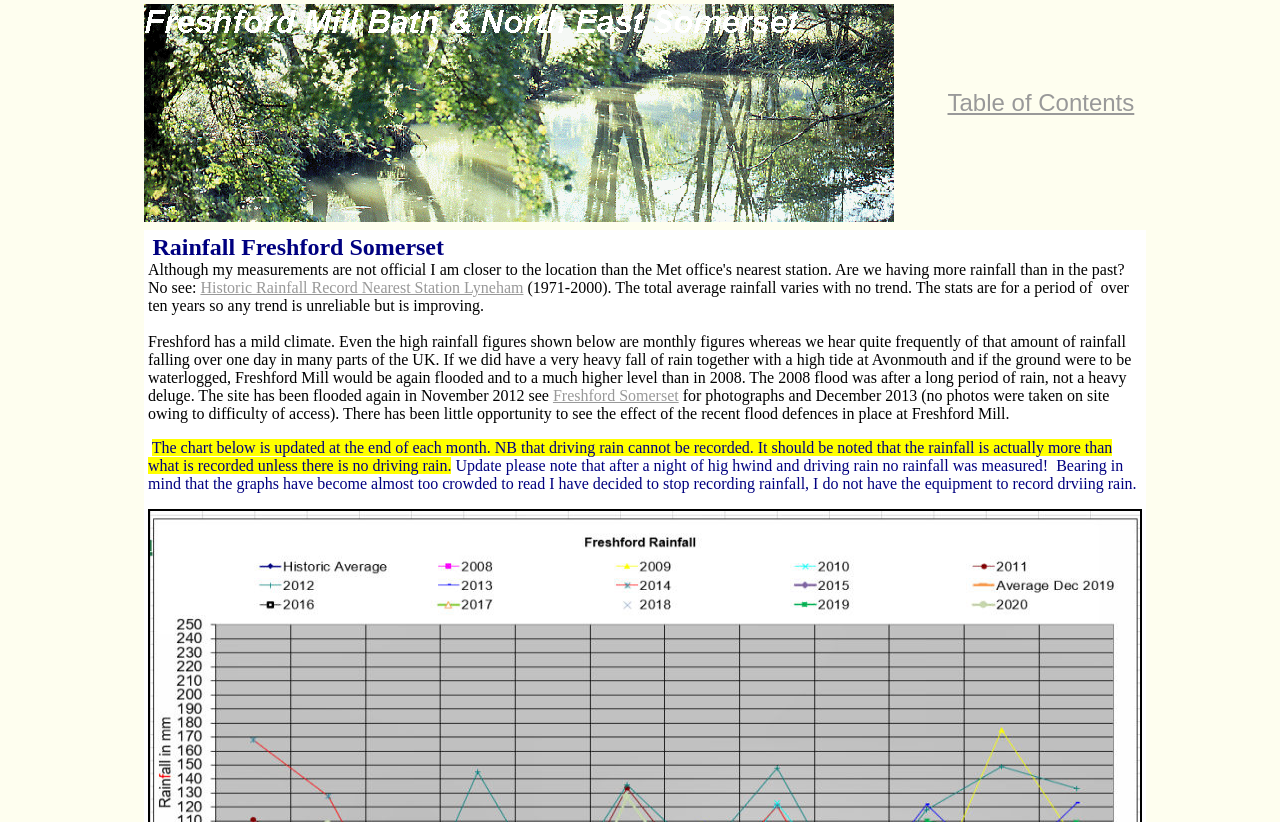Elaborate on the webpage's design and content in a detailed caption.

The webpage is about Freshford Mill in Bath and North East Somerset. At the top, there is a layout table row with two cells. The first cell contains an image with the title "Freshford Mill Bath & North East Somerset" and takes up most of the width. The second cell has a heading "Table of Contents" with a link to it.

Below the table row, there is a section with a link to "Table of Contents" that contains several links and paragraphs of text. The text describes the climate in Freshford, mentioning that it has a mild climate and that the rainfall figures shown are monthly figures. It also mentions the 2008 flood and another flood in November 2012.

There are several links within the text, including one to "Historic Rainfall Record Nearest Station Lyneham" and another to "Freshford Somerset". The text also mentions the flood defences in place at Freshford Mill and the effect of driving rain on rainfall measurements.

Further down, there is a chart that is updated at the end of each month, showing rainfall figures. The text notes that driving rain cannot be recorded and that the rainfall is actually more than what is recorded unless there is no driving rain. Finally, there is an update note mentioning that rainfall recording has been stopped due to the graphs becoming too crowded to read.